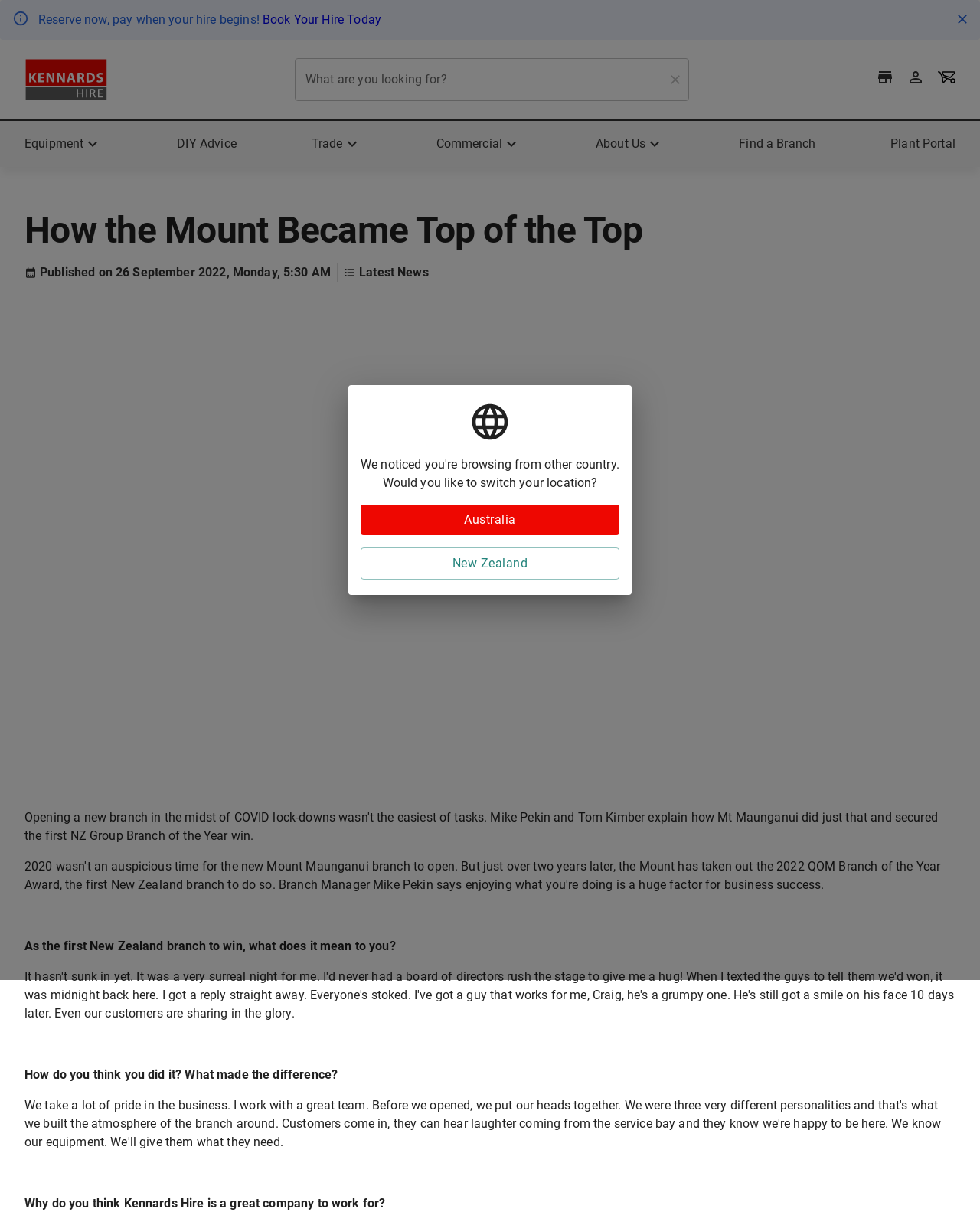Please determine the bounding box coordinates of the section I need to click to accomplish this instruction: "Switch to New Zealand location".

[0.368, 0.452, 0.632, 0.478]